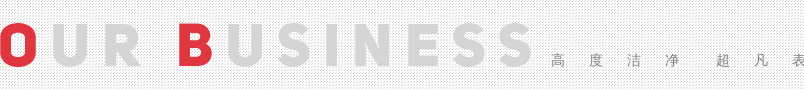Explain what the image portrays in a detailed manner.

The image prominently displays the phrase "OUR BUSINESS," with the word "BUSINESS" highlighted in a bold red font to emphasize its significance. Surrounding this central text are characters in Chinese, which likely translate to “high purity, extraordinary performance,” suggesting an emphasis on quality and excellence in service or product offerings. This title sets the stage for the company's mission and values, indicating a focus on high-standard operations and professional services related to their field of expertise, such as metalworking lubrication, metal protection, and cleaning processes. The design is sleek and modern, reflecting a professional and innovative brand identity.